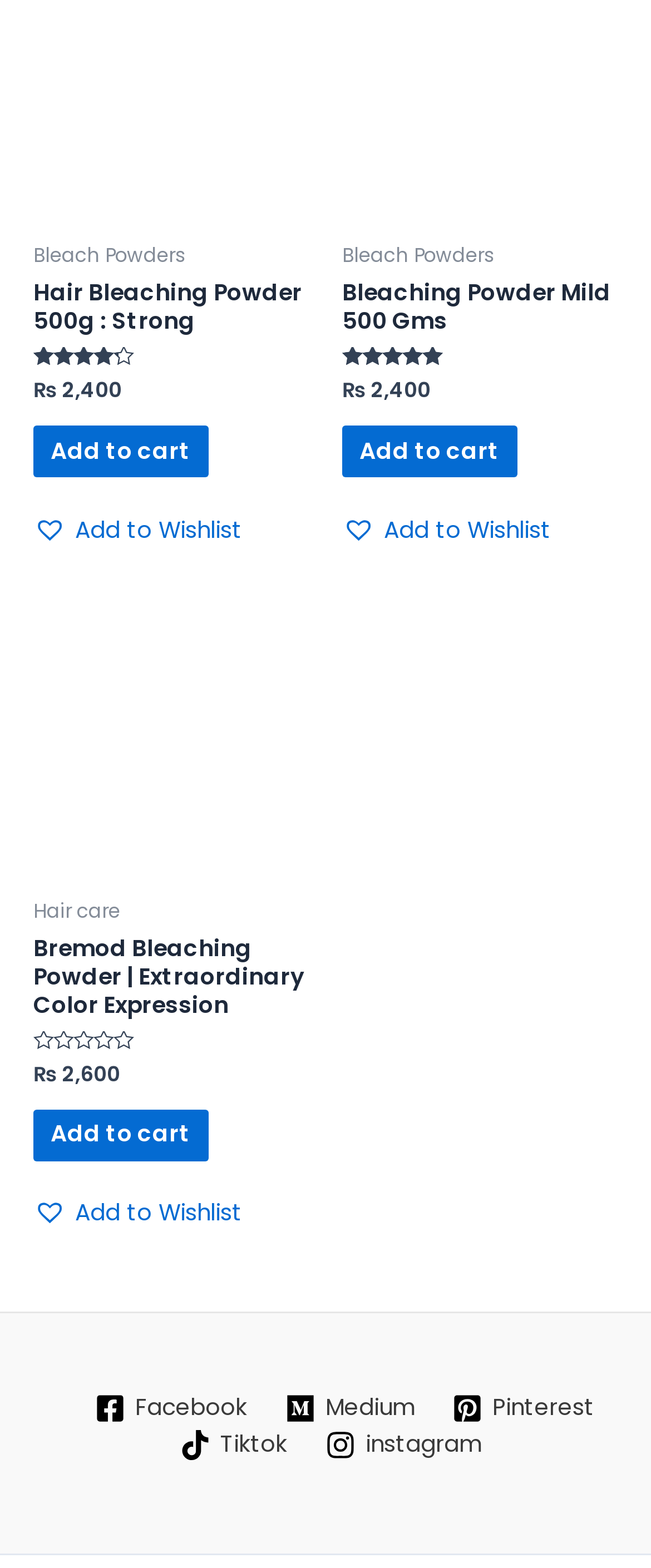Please locate the bounding box coordinates of the element's region that needs to be clicked to follow the instruction: "View 'Bremod Bleaching Powder | Extraordinary Color Expression' product". The bounding box coordinates should be provided as four float numbers between 0 and 1, i.e., [left, top, right, bottom].

[0.051, 0.596, 0.474, 0.65]